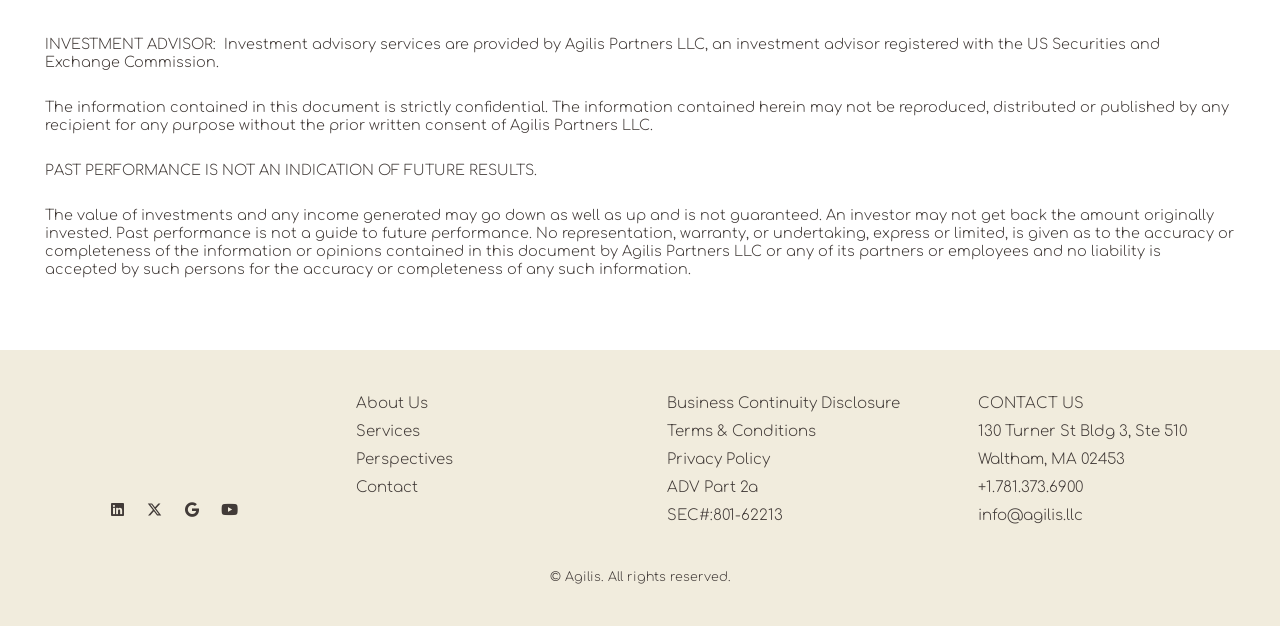Please identify the bounding box coordinates of the clickable region that I should interact with to perform the following instruction: "View Terms & Conditions". The coordinates should be expressed as four float numbers between 0 and 1, i.e., [left, top, right, bottom].

[0.521, 0.676, 0.638, 0.703]